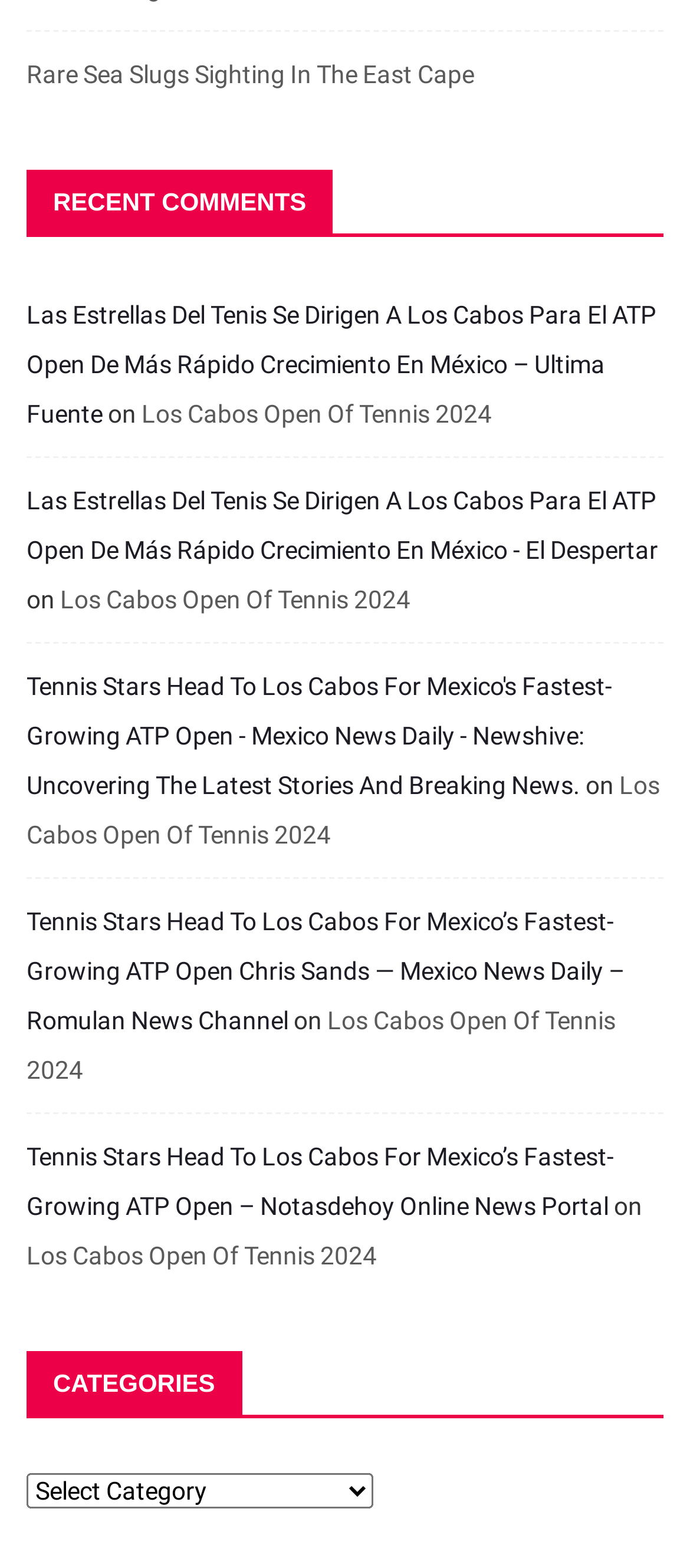Please identify the coordinates of the bounding box for the clickable region that will accomplish this instruction: "Select the 'Categories' combobox".

[0.038, 0.94, 0.541, 0.962]